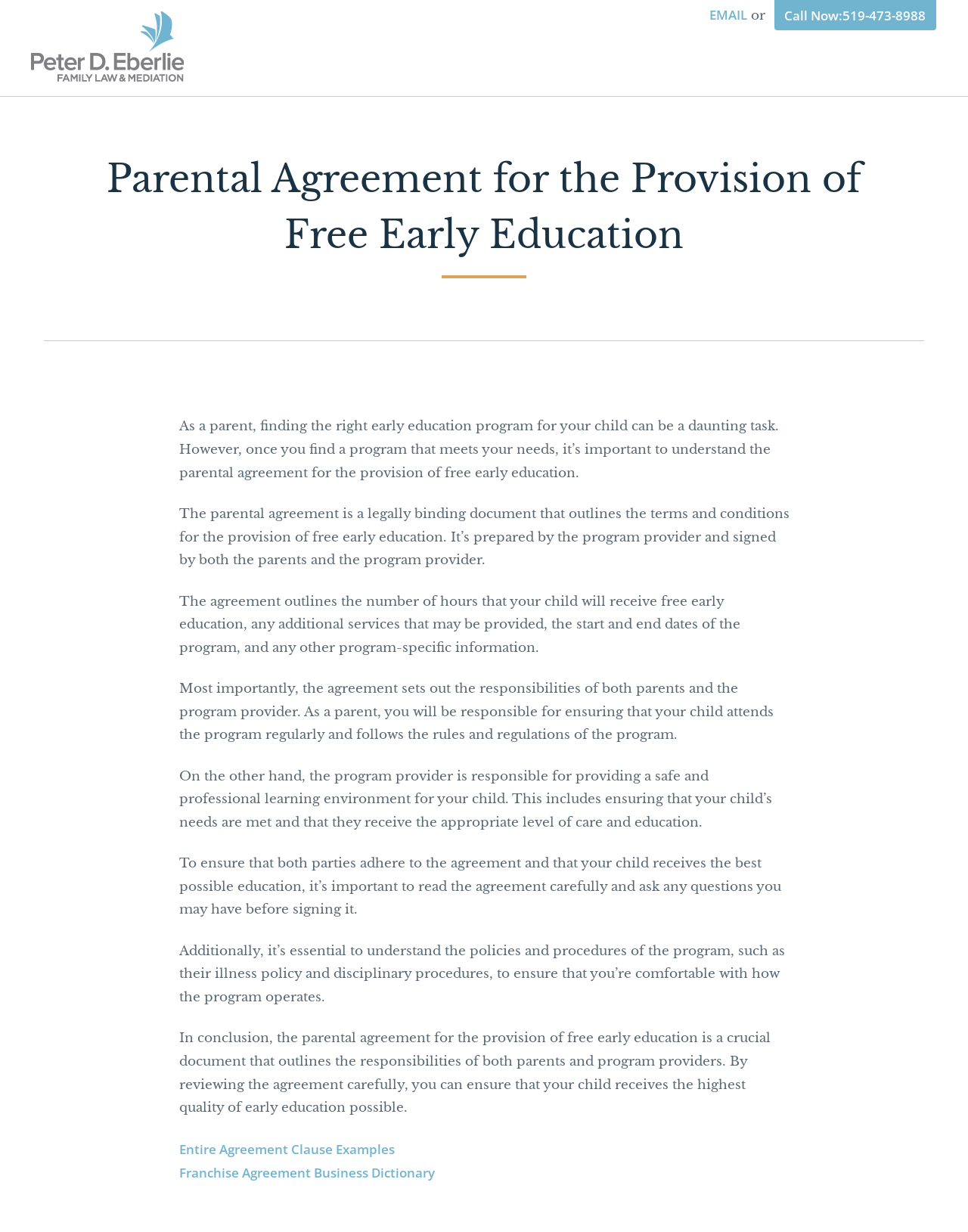Given the element description Email, identify the bounding box coordinates for the UI element on the webpage screenshot. The format should be (top-left x, top-left y, bottom-right x, bottom-right y), with values between 0 and 1.

[0.733, 0.005, 0.772, 0.019]